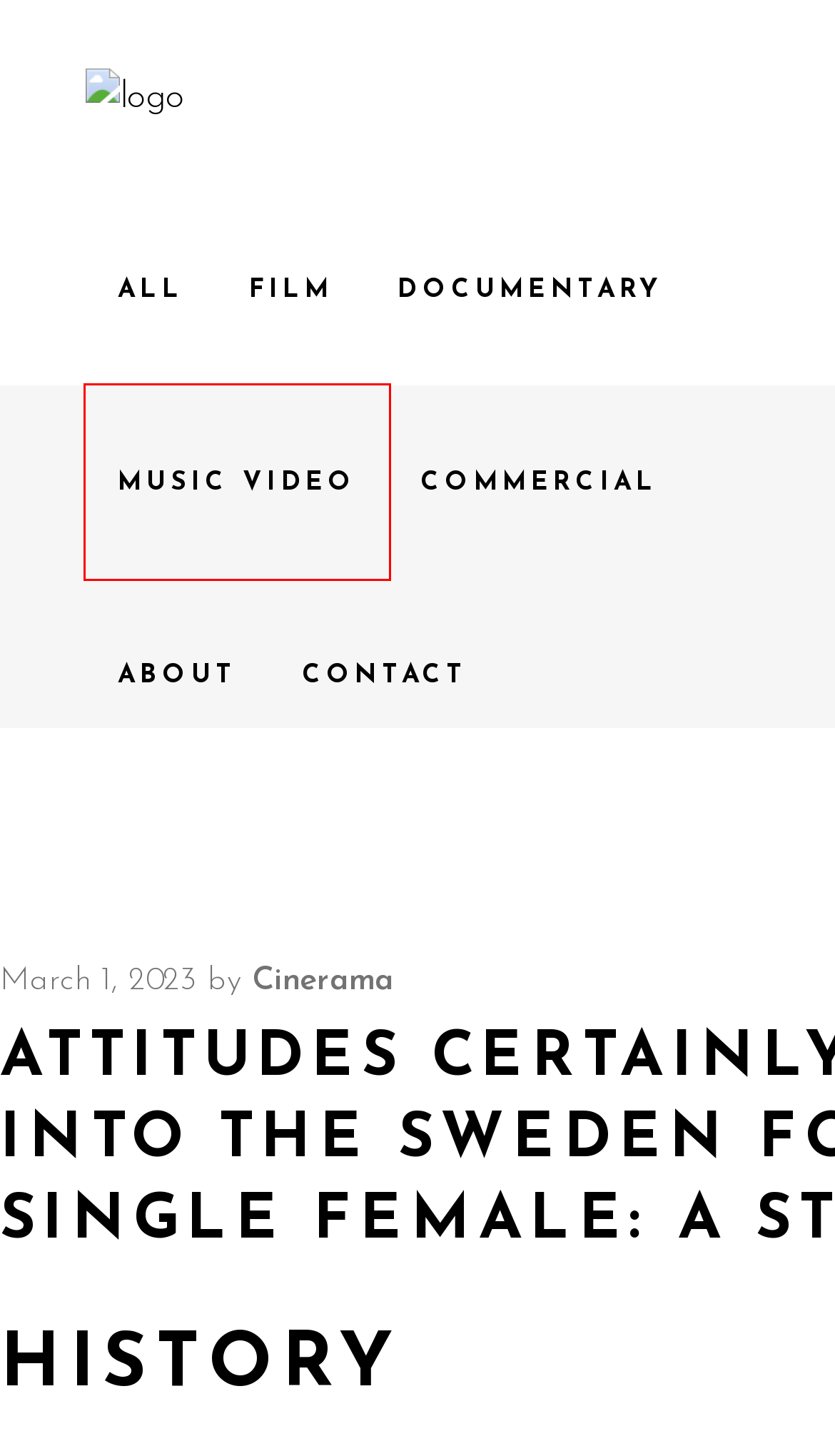You are given a screenshot of a webpage with a red rectangle bounding box around a UI element. Select the webpage description that best matches the new webpage after clicking the element in the bounding box. Here are the candidates:
A. Documentary – Bántó Csaba
B. cinerama – Bántó Csaba
C. Contact – Bántó Csaba
D. Bántó Csaba – CINEMATOGRAPHER
E. About – Bántó Csaba
F. March 2023 – Bántó Csaba
G. Commercial – Bántó Csaba
H. Music Video – Bántó Csaba

H